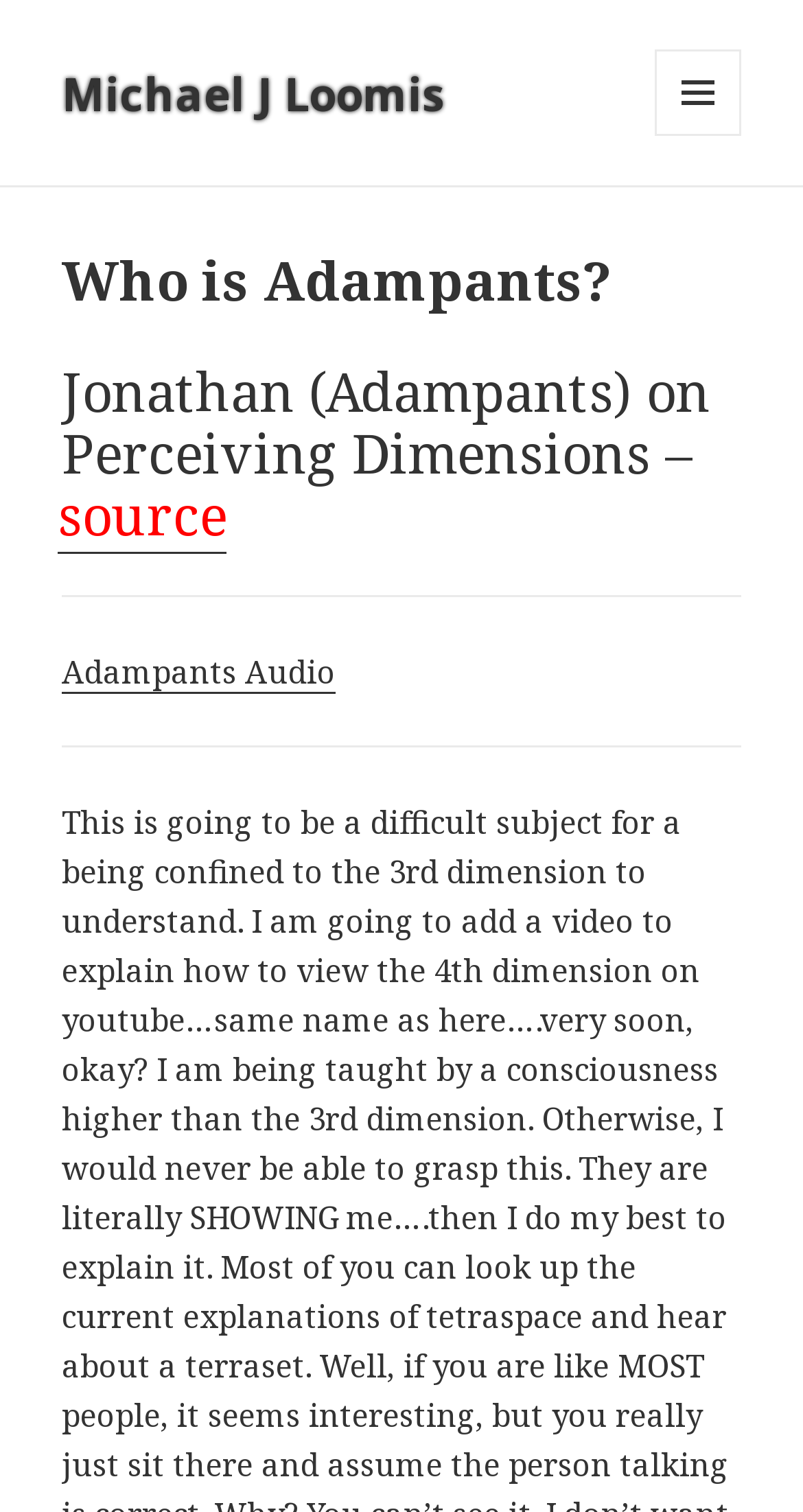Explain the webpage in detail.

The webpage is about Adampants, with a focus on Michael J Loomis. At the top left, there is a link to Michael J Loomis. On the top right, there is a button labeled "MENU AND WIDGETS" that, when expanded, reveals a header section. 

In the header section, there is a heading that reads "Who is Adampants?" which is centered at the top of the page. Below the heading, there is a block of text that discusses Jonathan, also known as Adampants, and his work on Perceiving Dimensions. 

Following this text, there is a link labeled "source" on the left, and another link labeled "Adampants Audio" to the right of it. These links are separated by horizontal lines, creating distinct sections on the page.